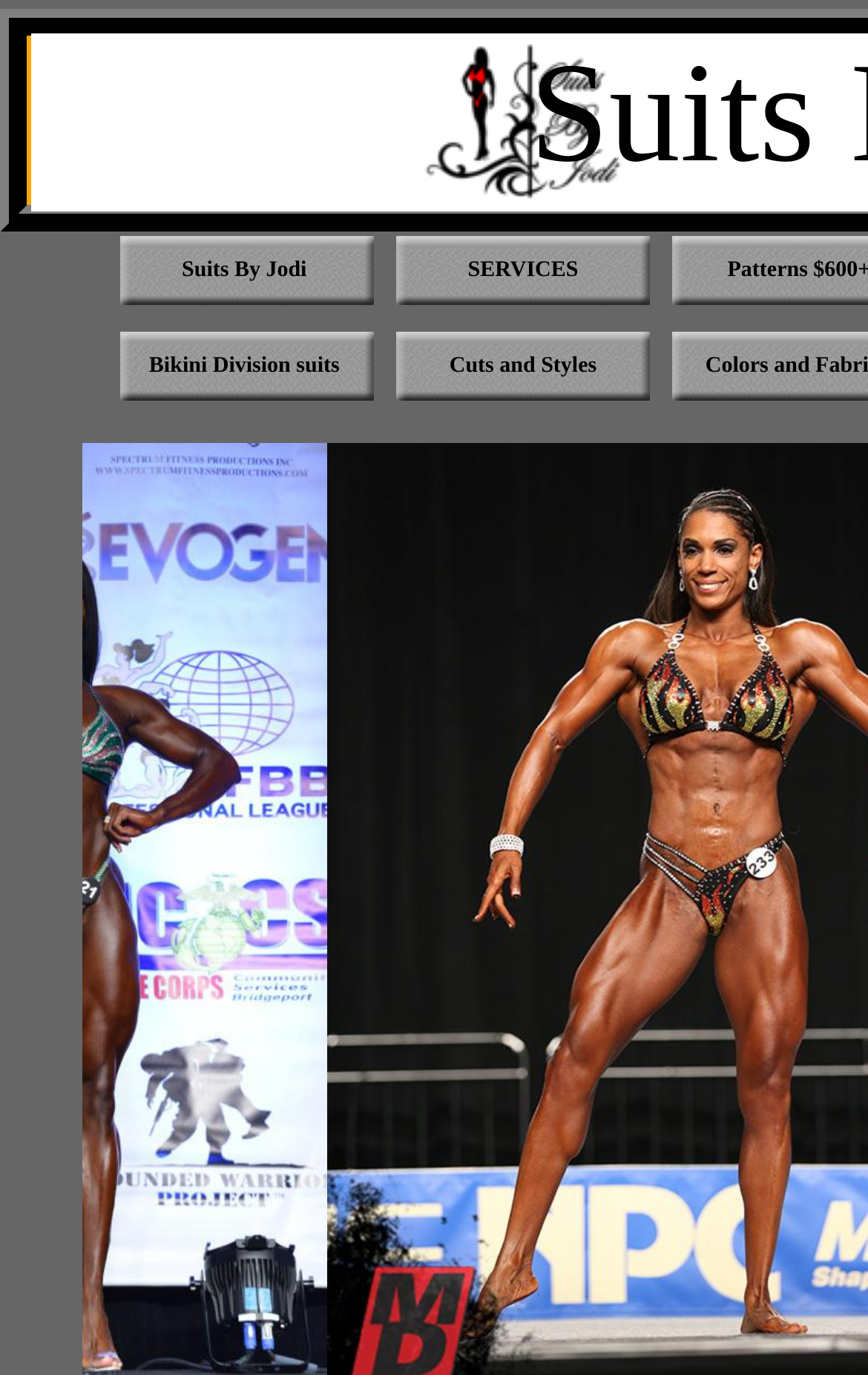Please provide a short answer using a single word or phrase for the question:
What is the name of the service provider?

Suits By Jodi